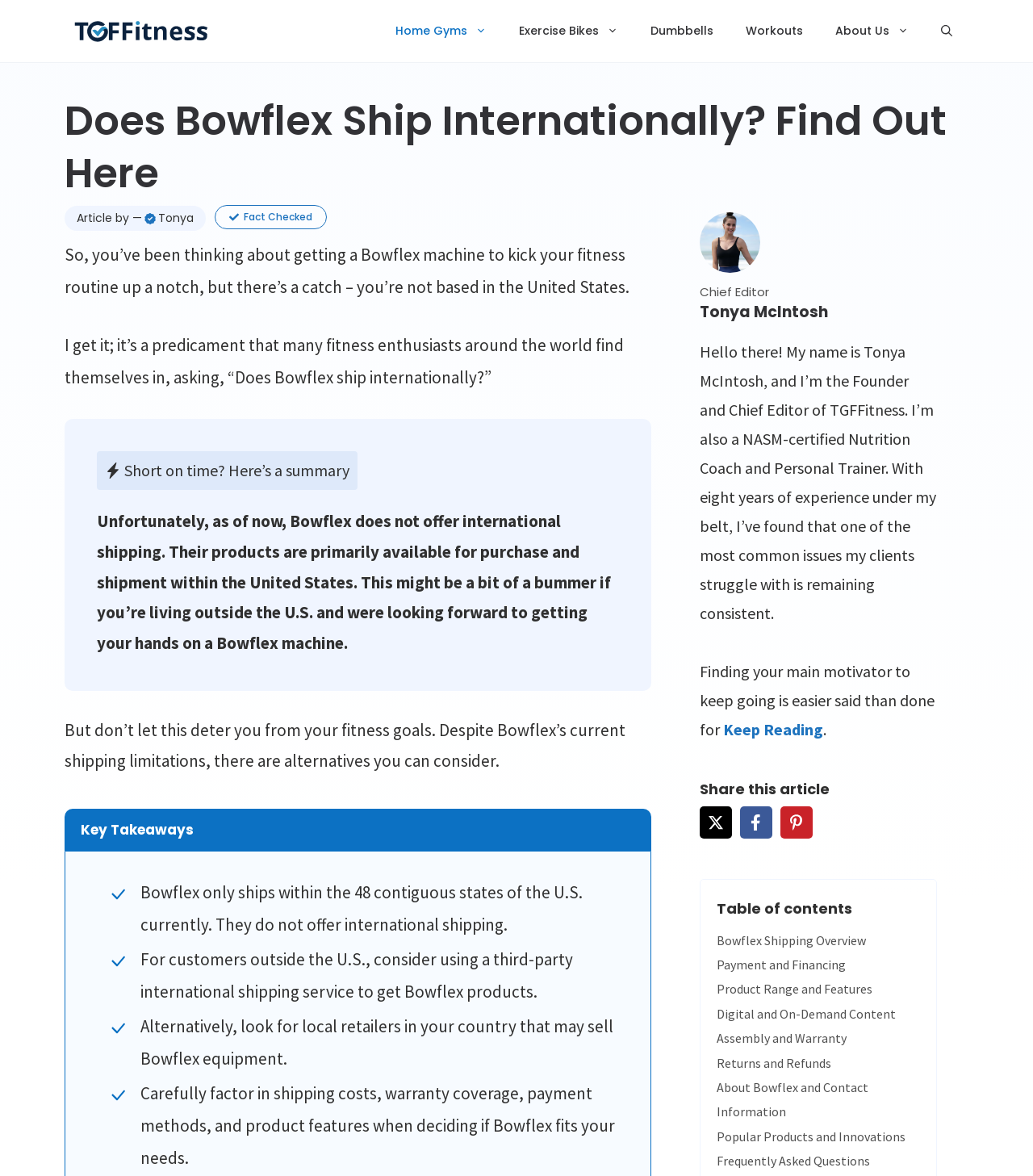Who is the author of the article?
Provide an in-depth and detailed answer to the question.

I found the author's name by looking at the link element with the text 'Tonya' next to the image of the author, which is located below the heading 'Does Bowflex Ship Internationally? Find Out Here'.